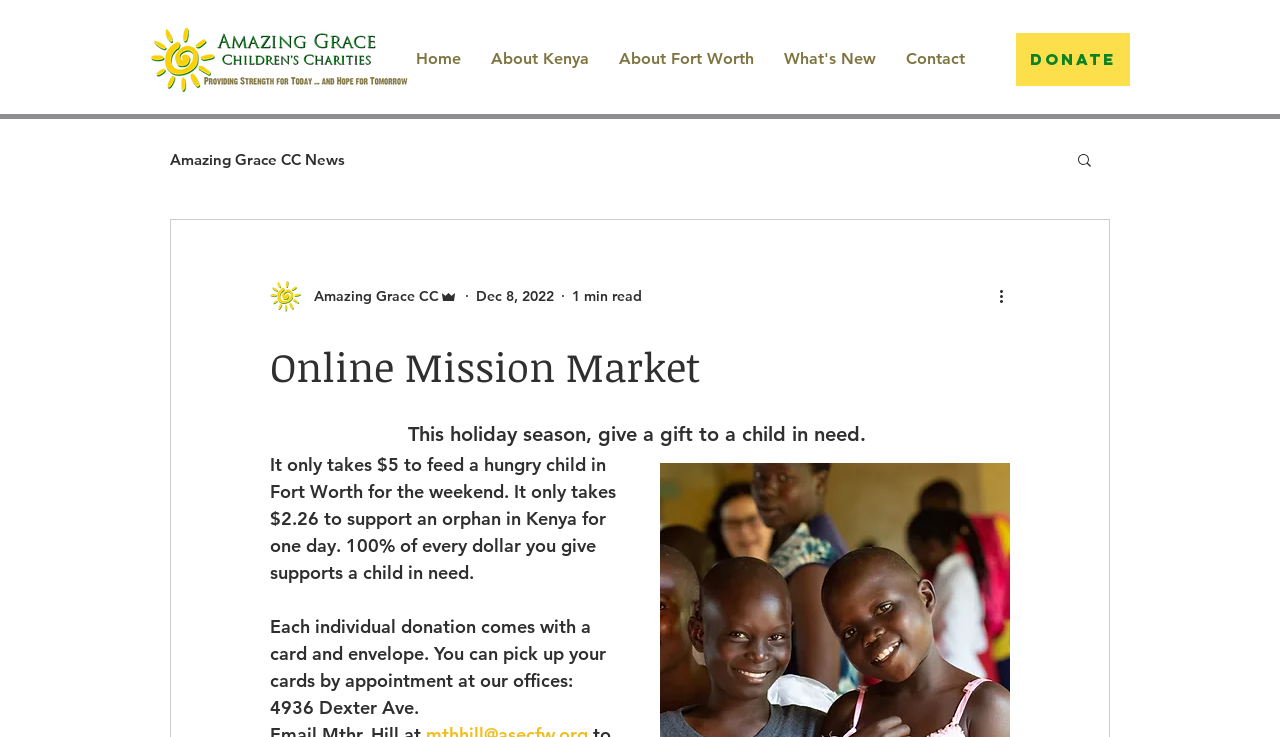Identify the bounding box coordinates of the region I need to click to complete this instruction: "Go to the Home page".

[0.313, 0.058, 0.372, 0.1]